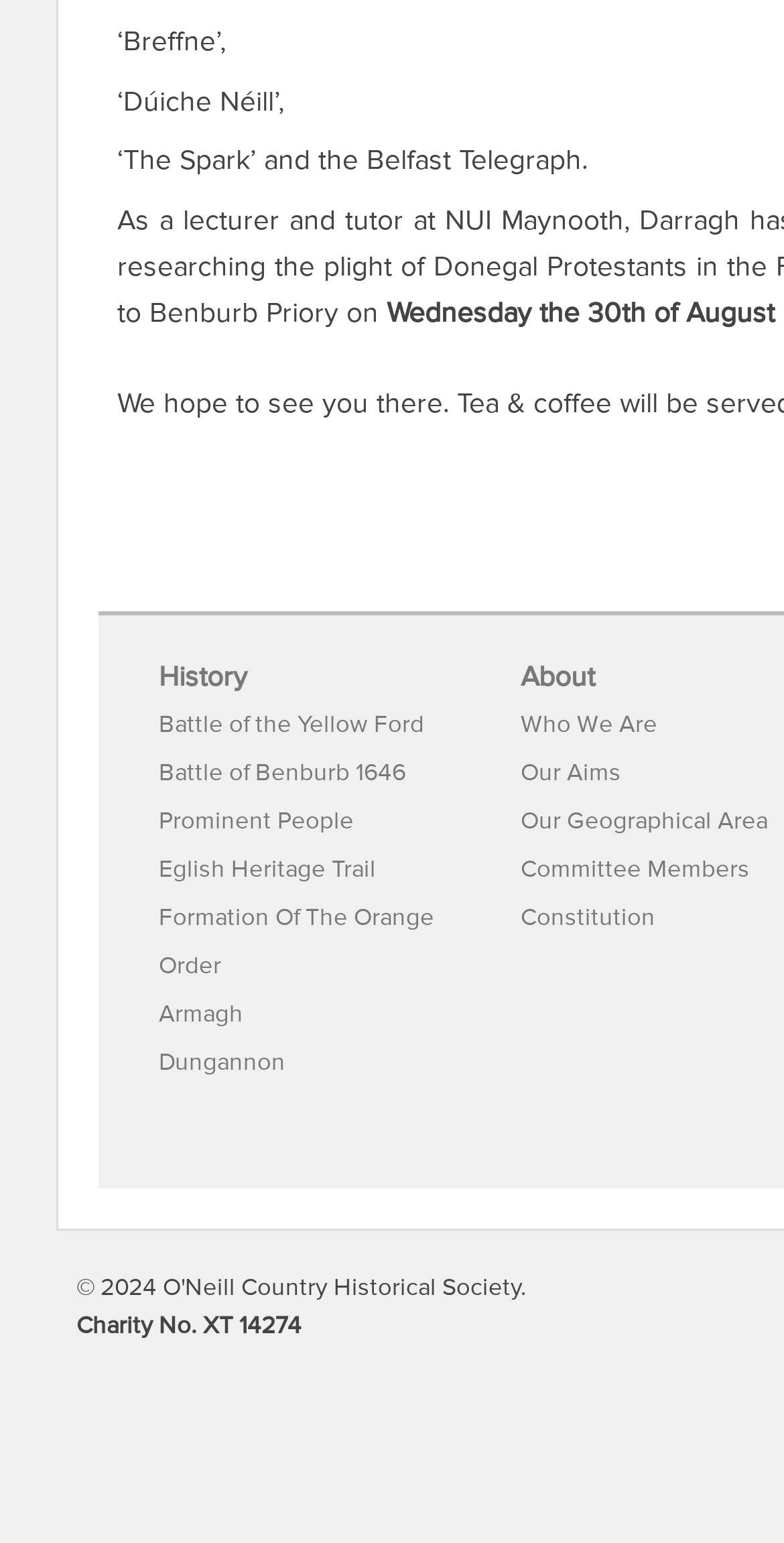What is the name of the charity?
Please give a detailed and elaborate answer to the question based on the image.

I found the charity number at the bottom of the webpage, which is 'Charity No. XT 14274'.